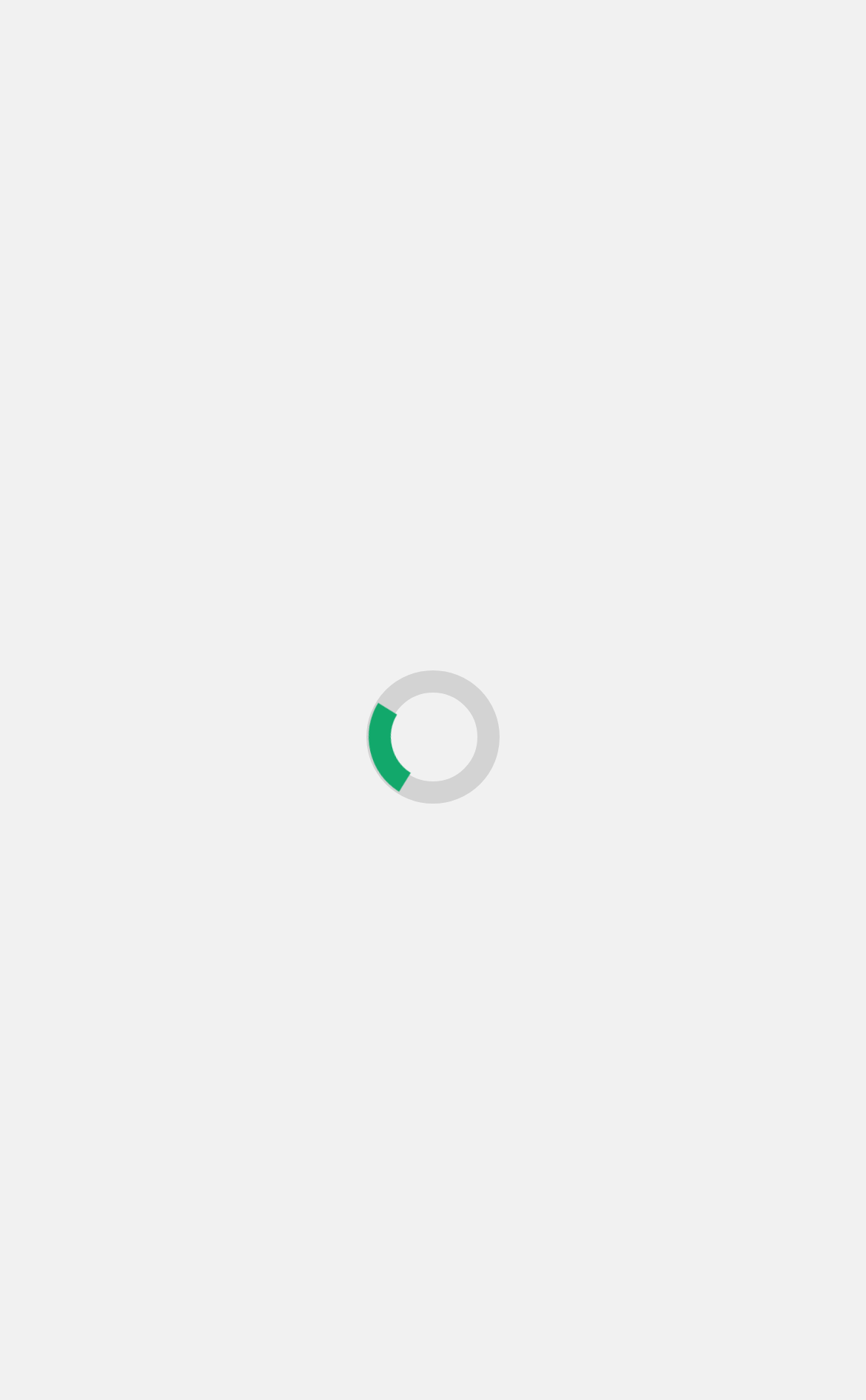Utilize the information from the image to answer the question in detail:
What is the topic of the article on the webpage?

The topic of the article can be inferred from the heading 'Exploring the Best IPTV Services in the UK' which is a prominent element on the webpage, indicating that the article is about IPTV services in the UK.